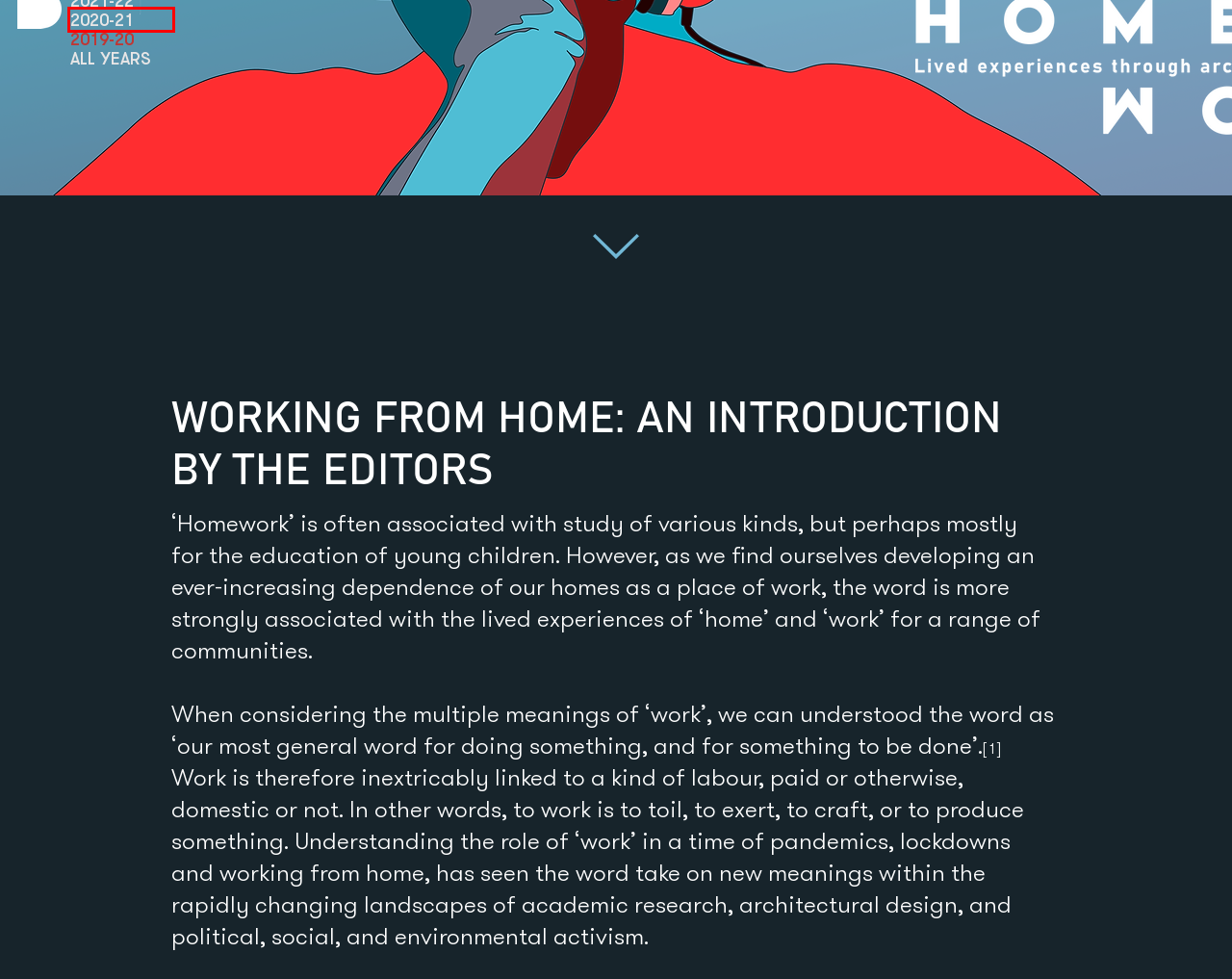Evaluate the webpage screenshot and identify the element within the red bounding box. Select the webpage description that best fits the new webpage after clicking the highlighted element. Here are the candidates:
A. Home | Architectural History MA
B. Credits | 2019-20 Homework
C. 2020-21 Common Threads | Architectural History MA
D. All Years | Architectural History MA
E. 2022-23 Unsorted | Architectural History MA
F. 2021-22 Missing Links | Architectural History MA
G. Online Symposium | 2019-20 Homework
H. The Keynotes | 2019-20 Homework

C